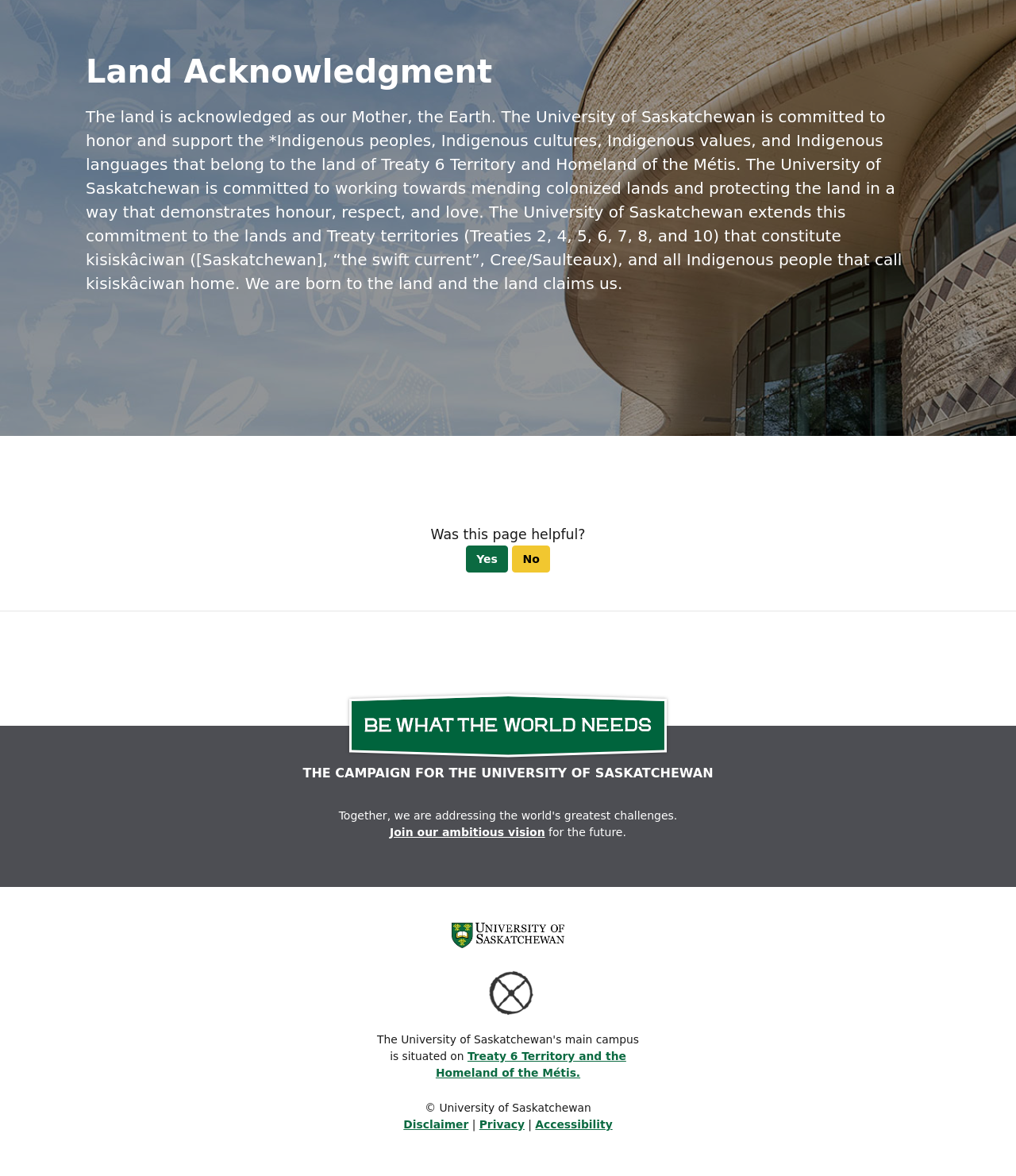Please determine the bounding box coordinates of the section I need to click to accomplish this instruction: "Click the 'No' button".

[0.504, 0.464, 0.541, 0.487]